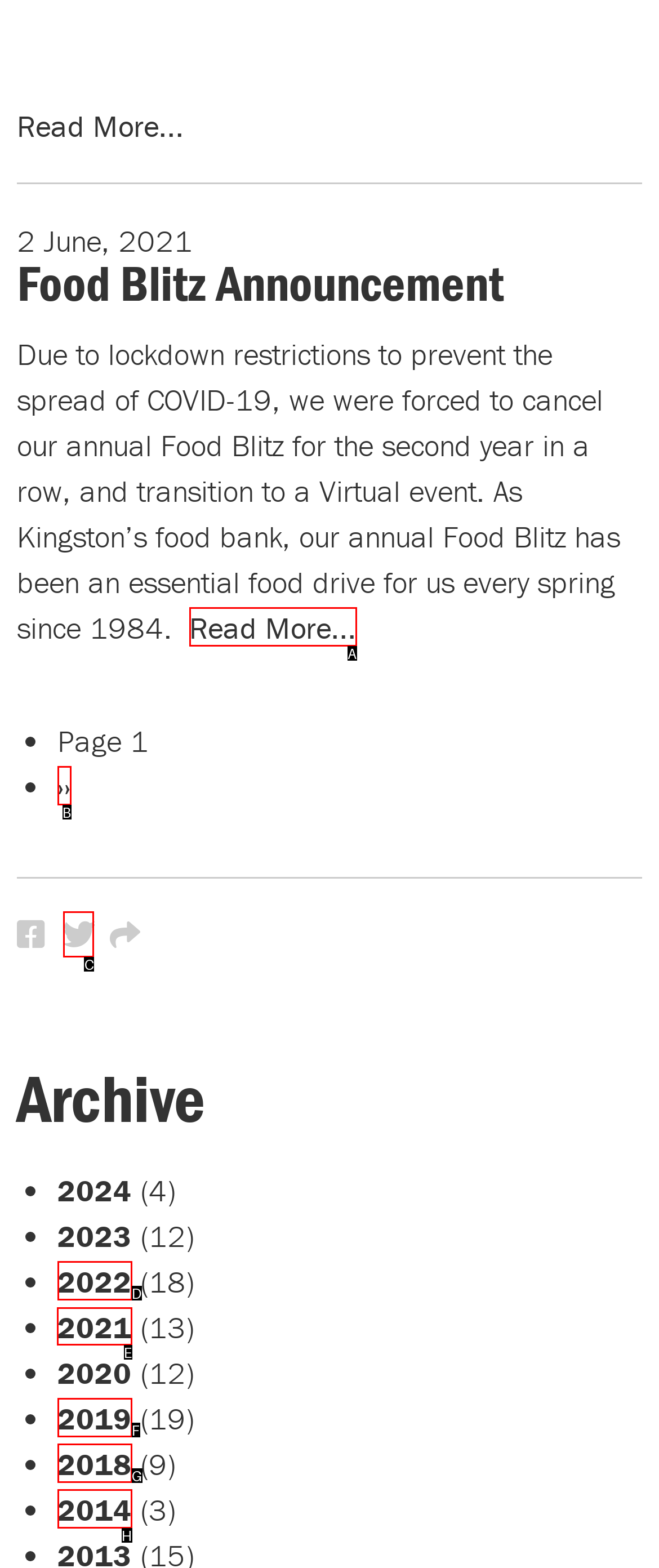Select the letter of the UI element you need to click on to fulfill this task: View archive for 2021. Write down the letter only.

E